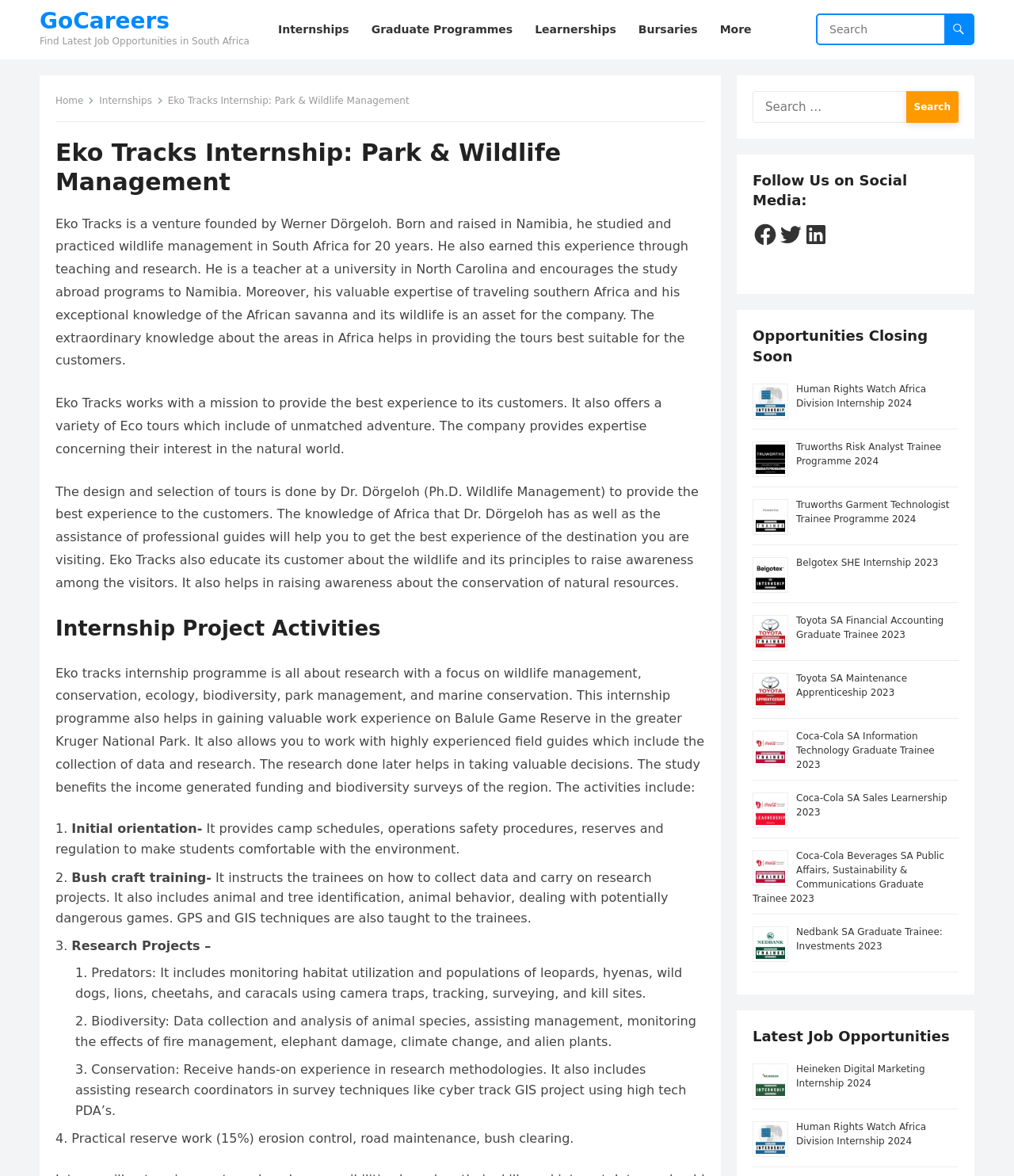What is the name of the founder of Eko Tracks?
Please provide a single word or phrase as your answer based on the screenshot.

Werner Dörgeloh